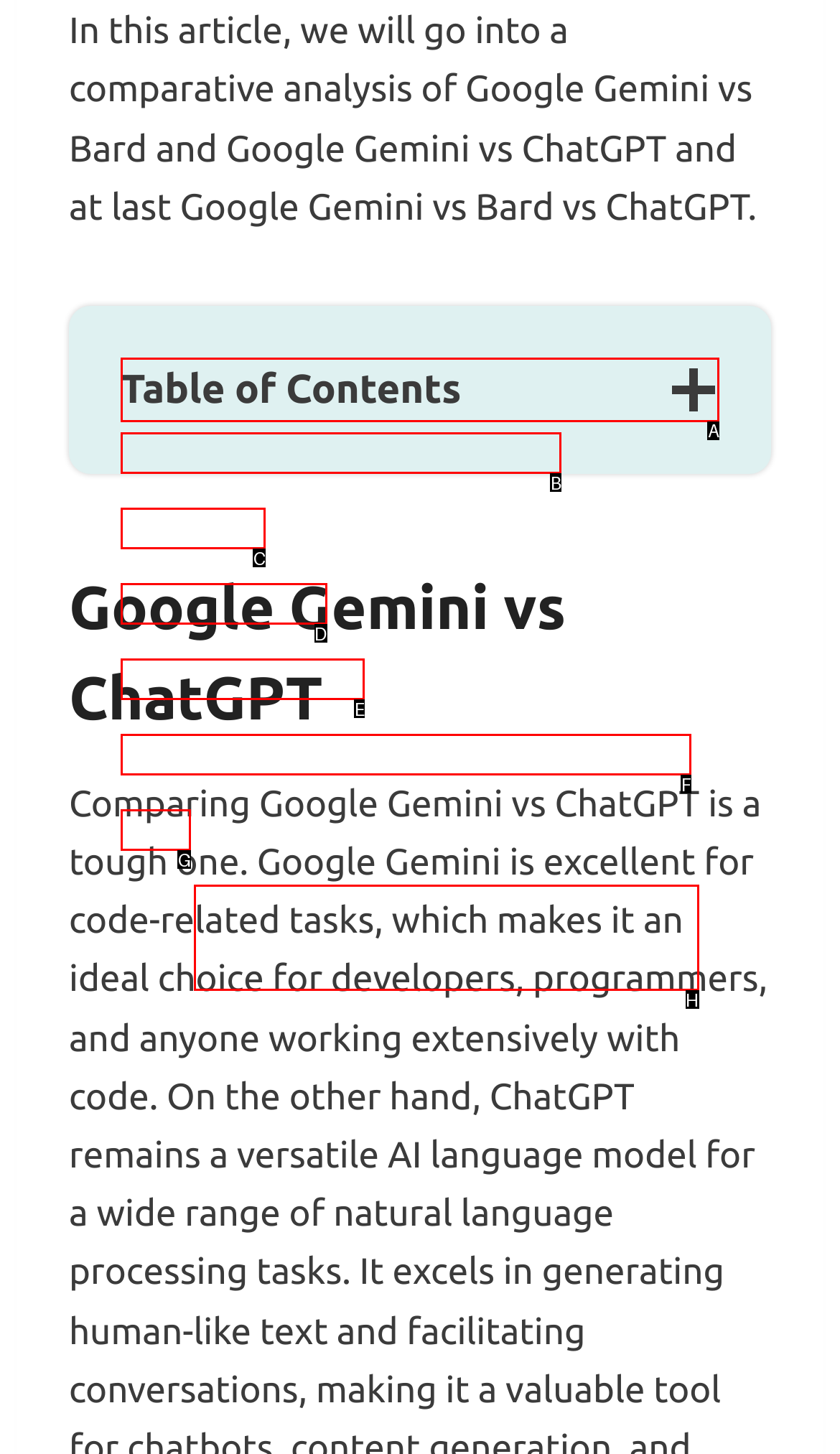Determine the right option to click to perform this task: Expand the table of contents
Answer with the correct letter from the given choices directly.

A